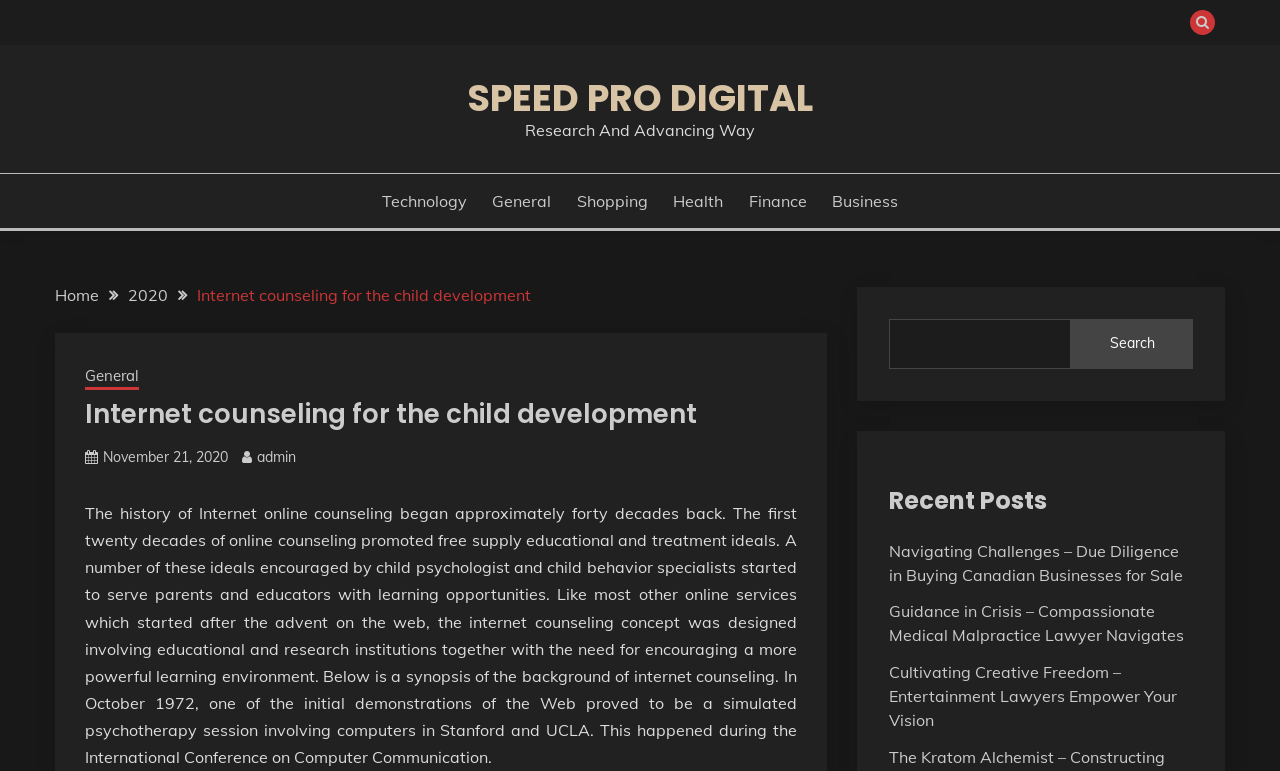What is the purpose of the search box? Analyze the screenshot and reply with just one word or a short phrase.

To search the website